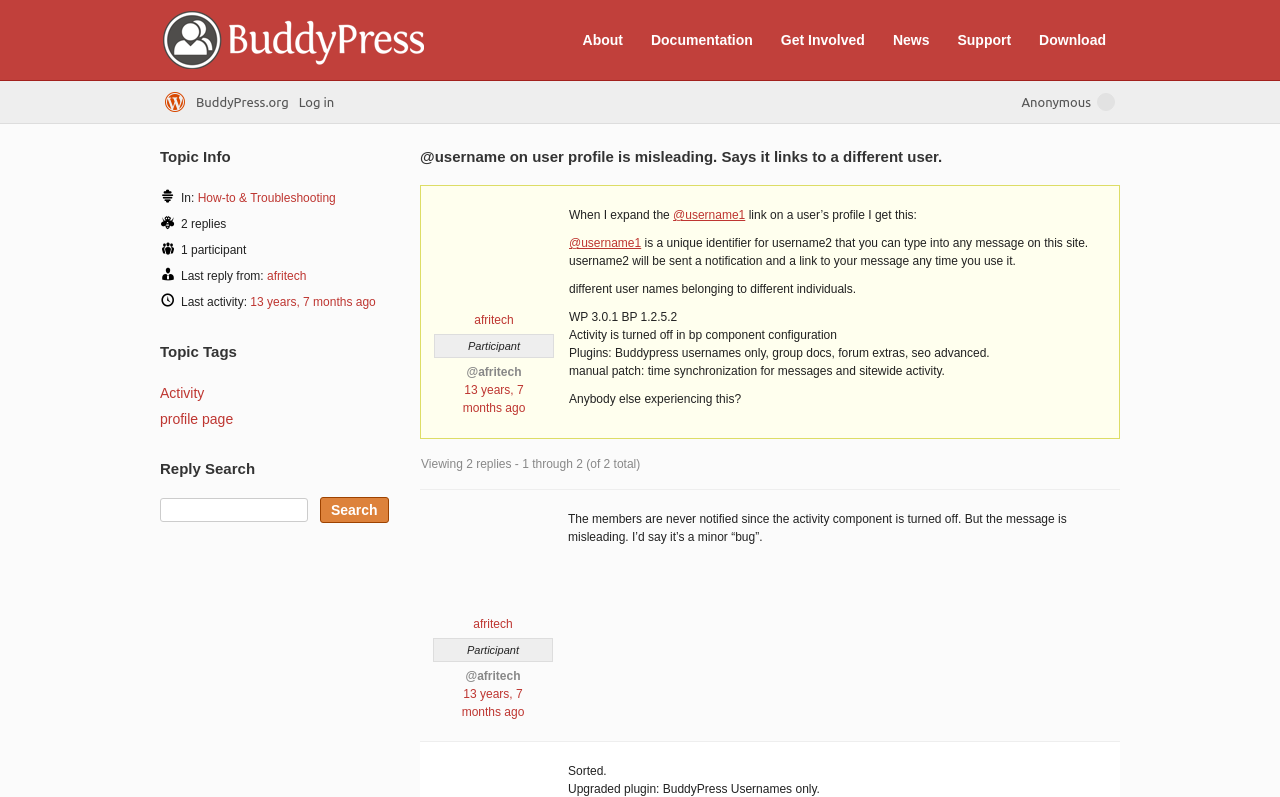Bounding box coordinates should be in the format (top-left x, top-left y, bottom-right x, bottom-right y) and all values should be floating point numbers between 0 and 1. Determine the bounding box coordinate for the UI element described as: Support

[0.739, 0.033, 0.799, 0.068]